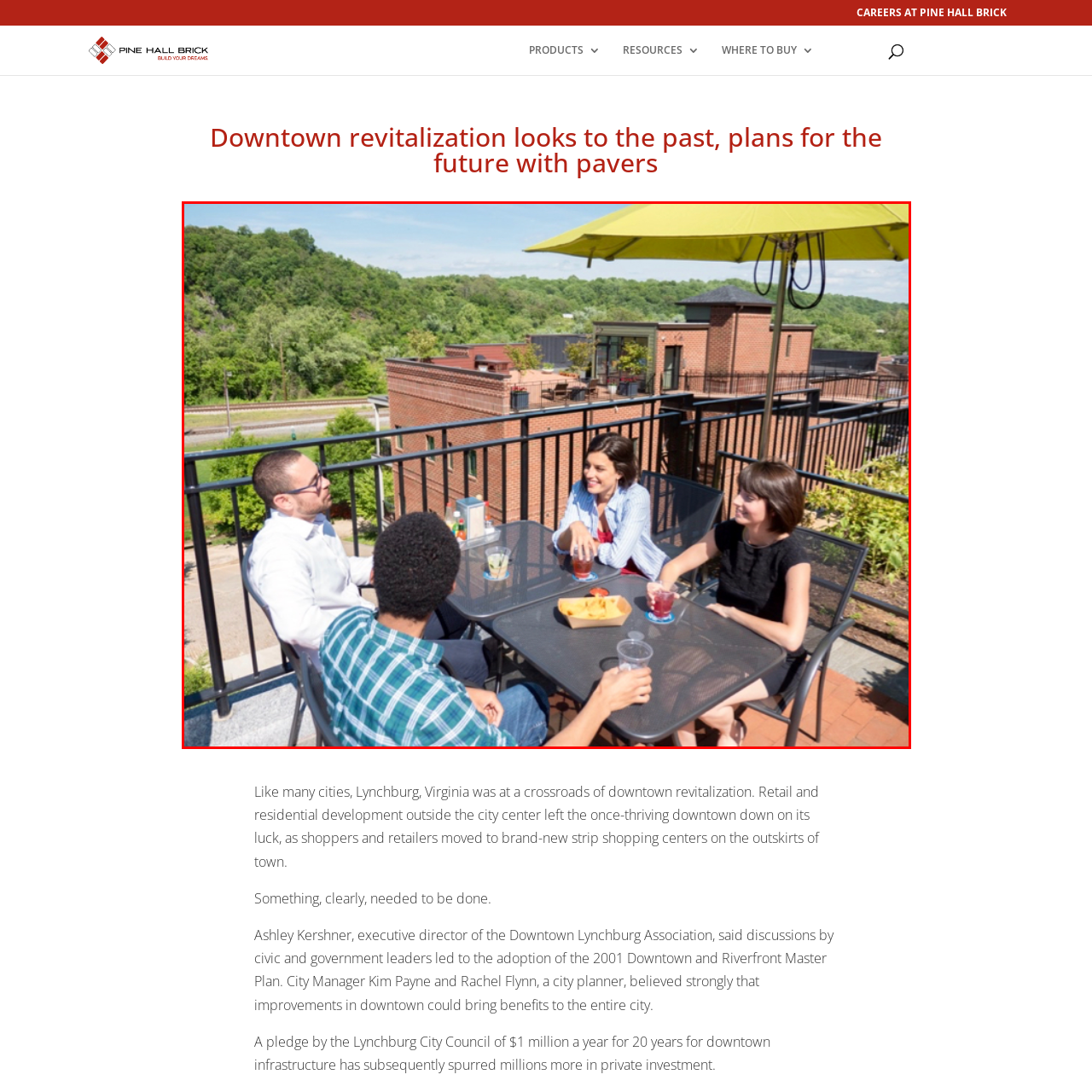Explain comprehensively what is shown in the image marked by the red outline.

The image captures a lively gathering on a sunlit rooftop terrace, where four individuals are enjoying a casual meal together. The scene is set against a backdrop of lush greenery, with rolling hills visible in the distance. The group, comprising two men and two women, engages in animated conversation. One man, wearing a white shirt, leans in attentively, while another, in a plaid shirt, sits with his back to the camera, contributing to the cheerful ambiance. 

The two women are smiling and dressed stylishly, exuding a relaxed vibe. One woman sports a light blue shirt, while the other wears a chic black dress. Their table is adorned with drinks and a tray of snacks, highlighting the informal gathering. A vibrant yellow umbrella provides shade, suggesting a warm, pleasant day ideal for socializing outdoors. This setting reflects the revitalization efforts in Lynchburg, Virginia, aimed at creating welcoming community spaces that foster social interaction.